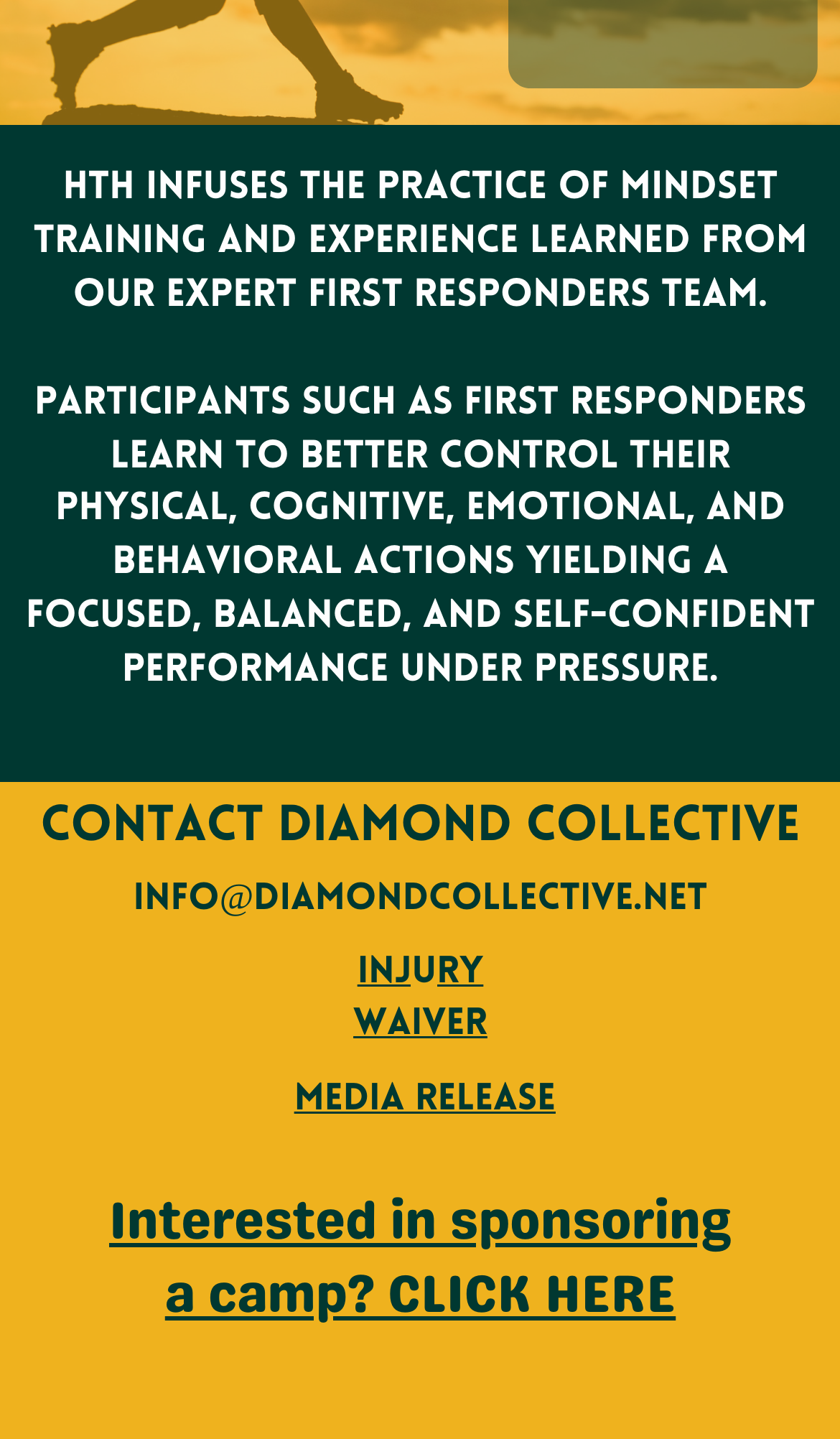What is the purpose of the links at the bottom?
From the details in the image, provide a complete and detailed answer to the question.

The links at the bottom, such as 'injury Waiver' and 'Media Release', suggest that they are for downloading forms or accessing related documents, as they are not navigational links.